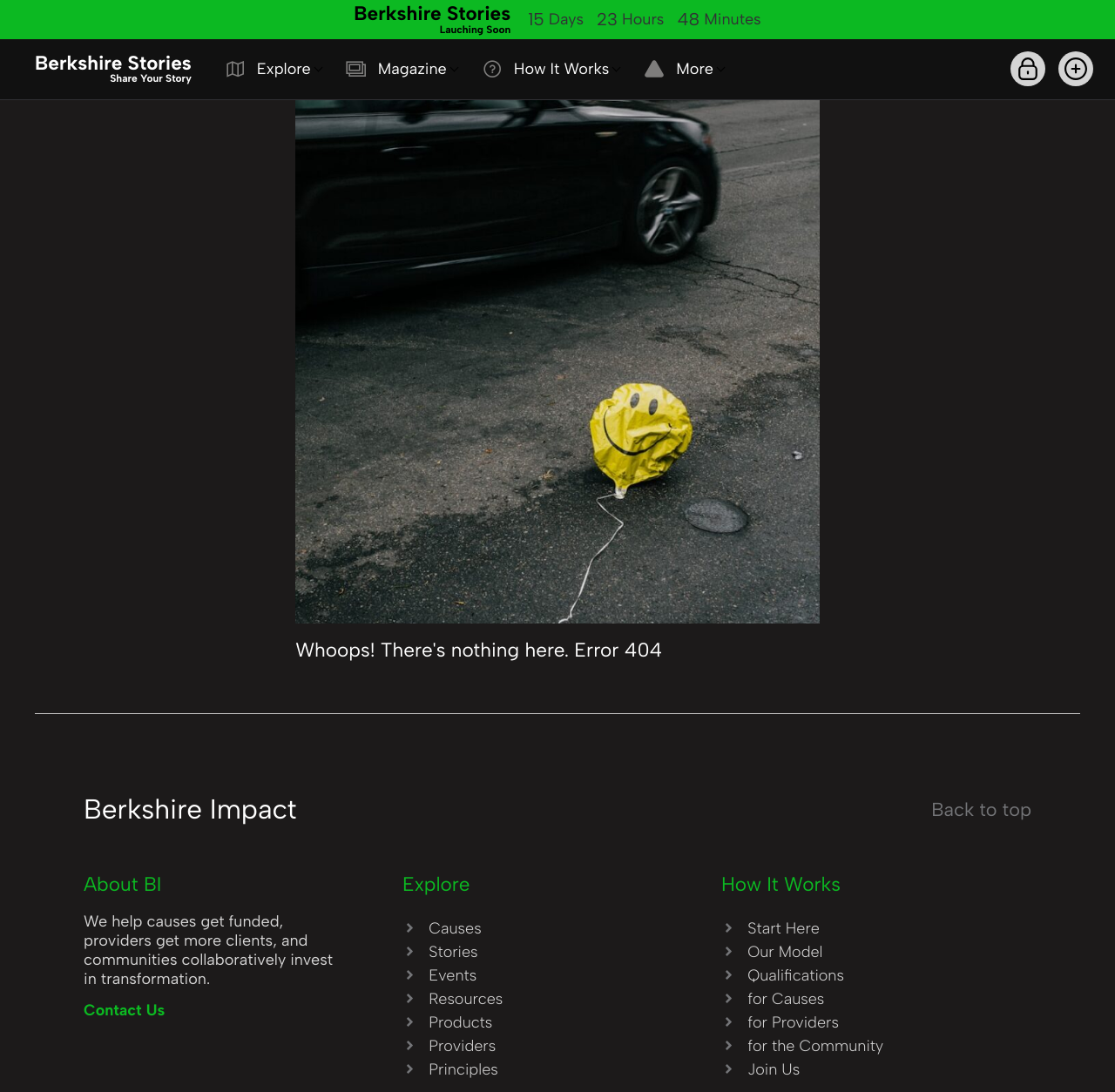Show the bounding box coordinates for the element that needs to be clicked to execute the following instruction: "Read the previous article". Provide the coordinates in the form of four float numbers between 0 and 1, i.e., [left, top, right, bottom].

None